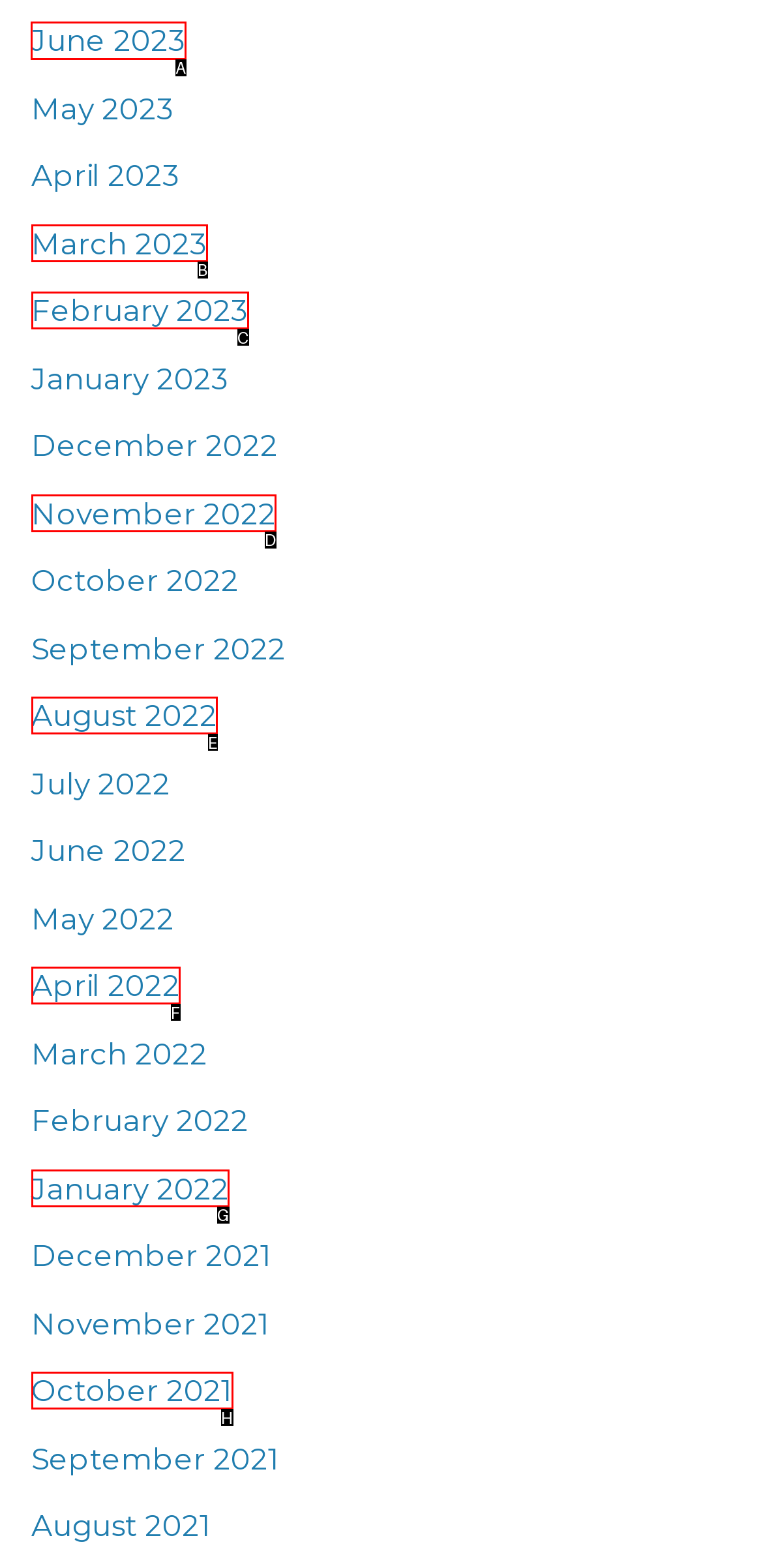Determine the correct UI element to click for this instruction: view June 2023. Respond with the letter of the chosen element.

A